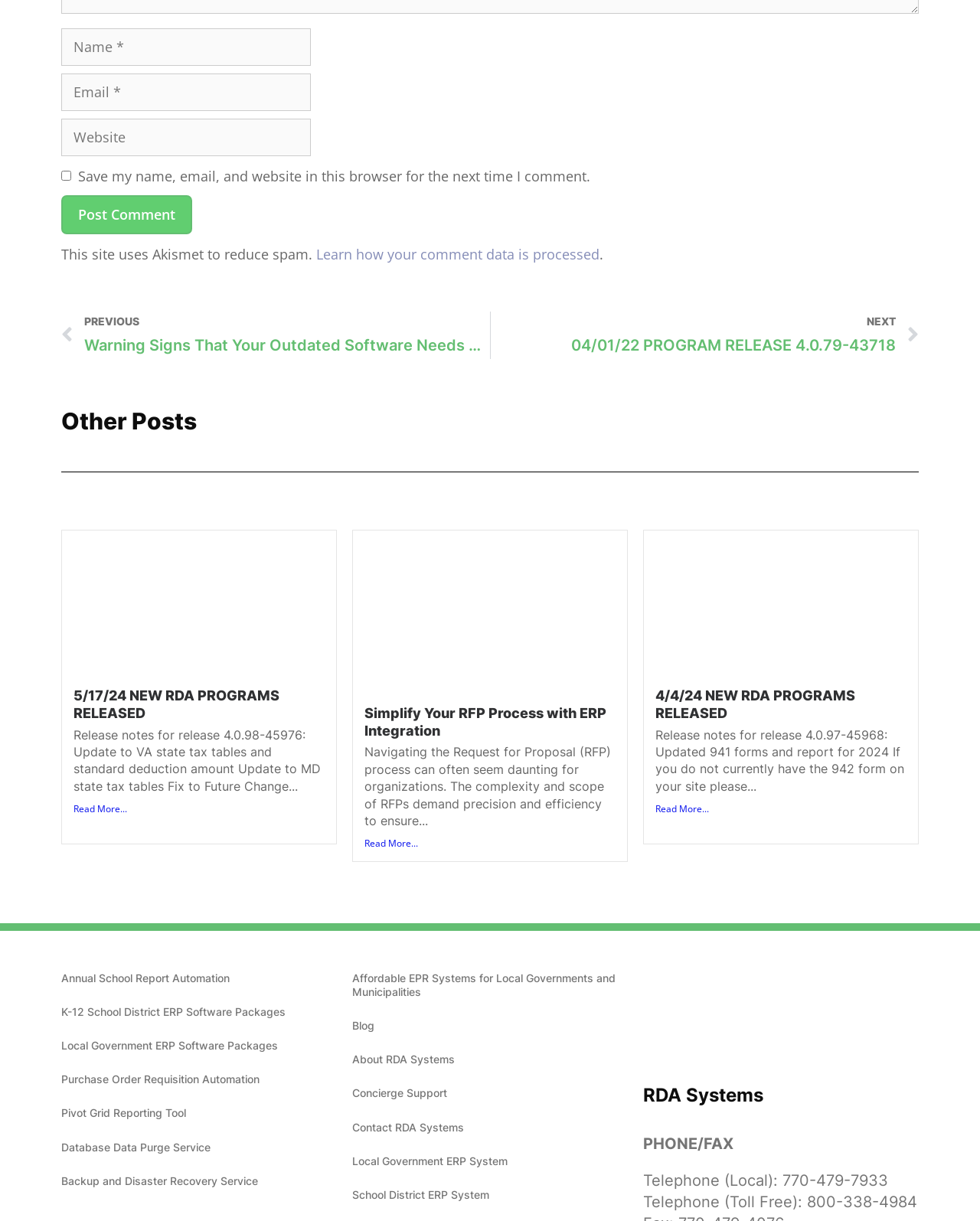Please indicate the bounding box coordinates for the clickable area to complete the following task: "Contact RDA Systems". The coordinates should be specified as four float numbers between 0 and 1, i.e., [left, top, right, bottom].

[0.359, 0.909, 0.641, 0.937]